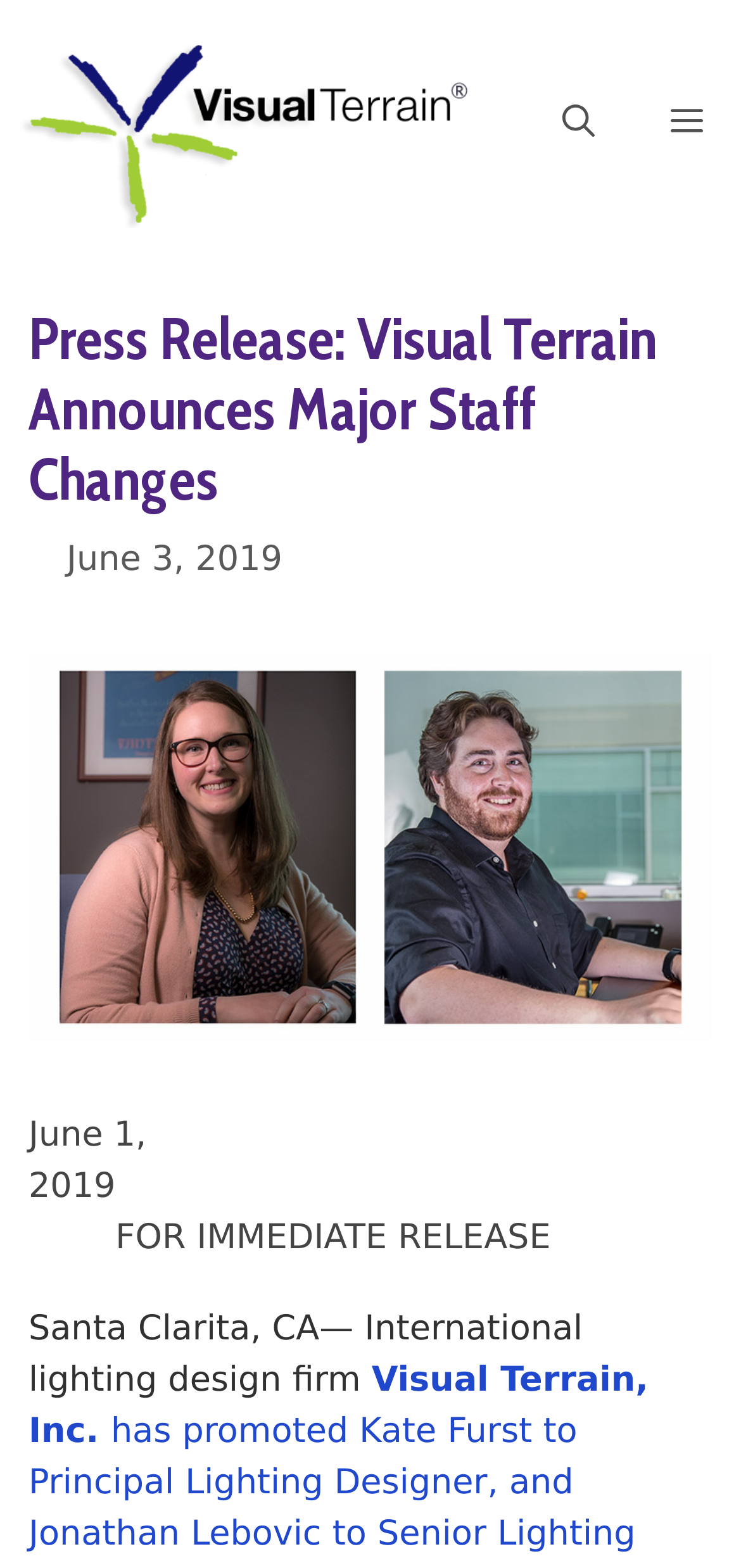Please predict the bounding box coordinates (top-left x, top-left y, bottom-right x, bottom-right y) for the UI element in the screenshot that fits the description: title="Visual Terrain"

[0.026, 0.012, 0.655, 0.158]